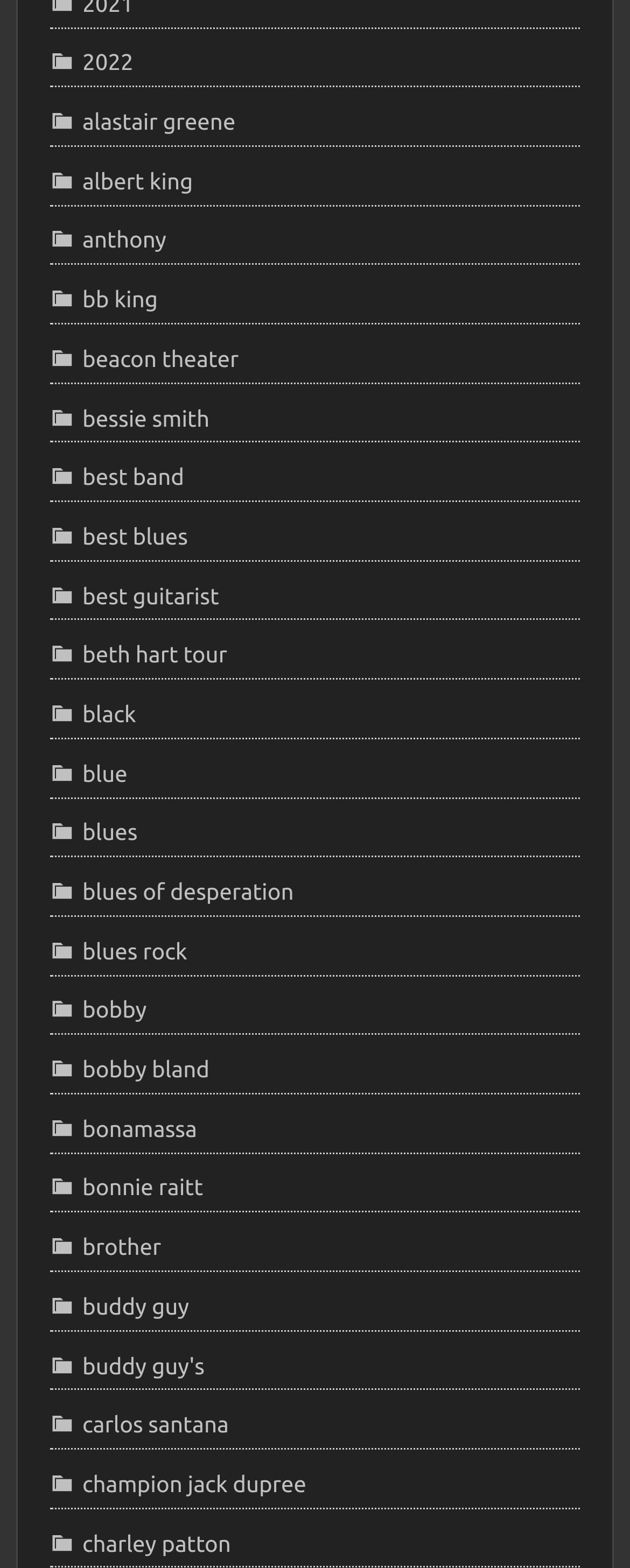What type of music is featured on this webpage?
Refer to the screenshot and answer in one word or phrase.

Blues